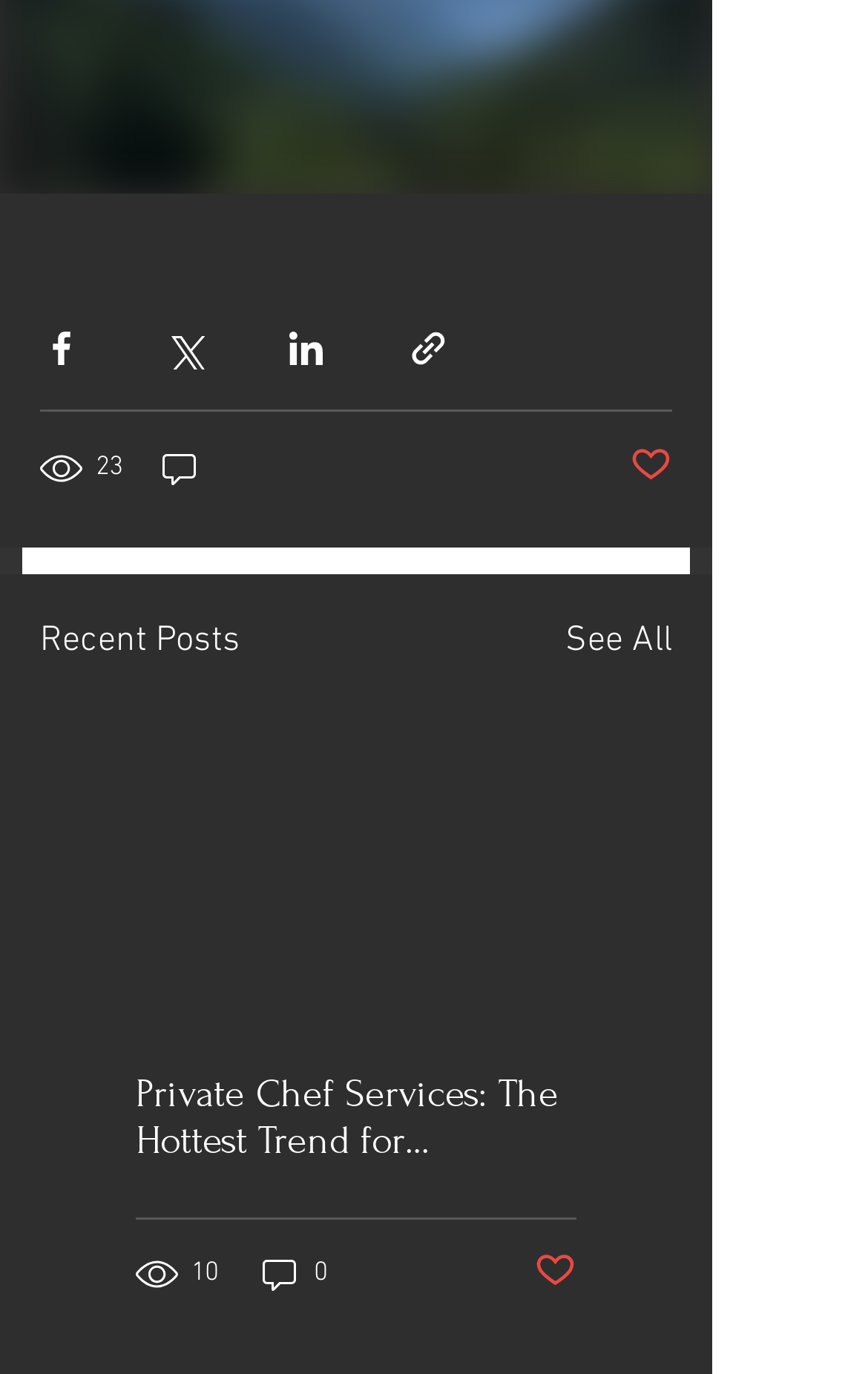Identify the bounding box coordinates for the UI element described as follows: Post not marked as liked. Use the format (top-left x, top-left y, bottom-right x, bottom-right y) and ensure all values are floating point numbers between 0 and 1.

[0.726, 0.322, 0.774, 0.358]